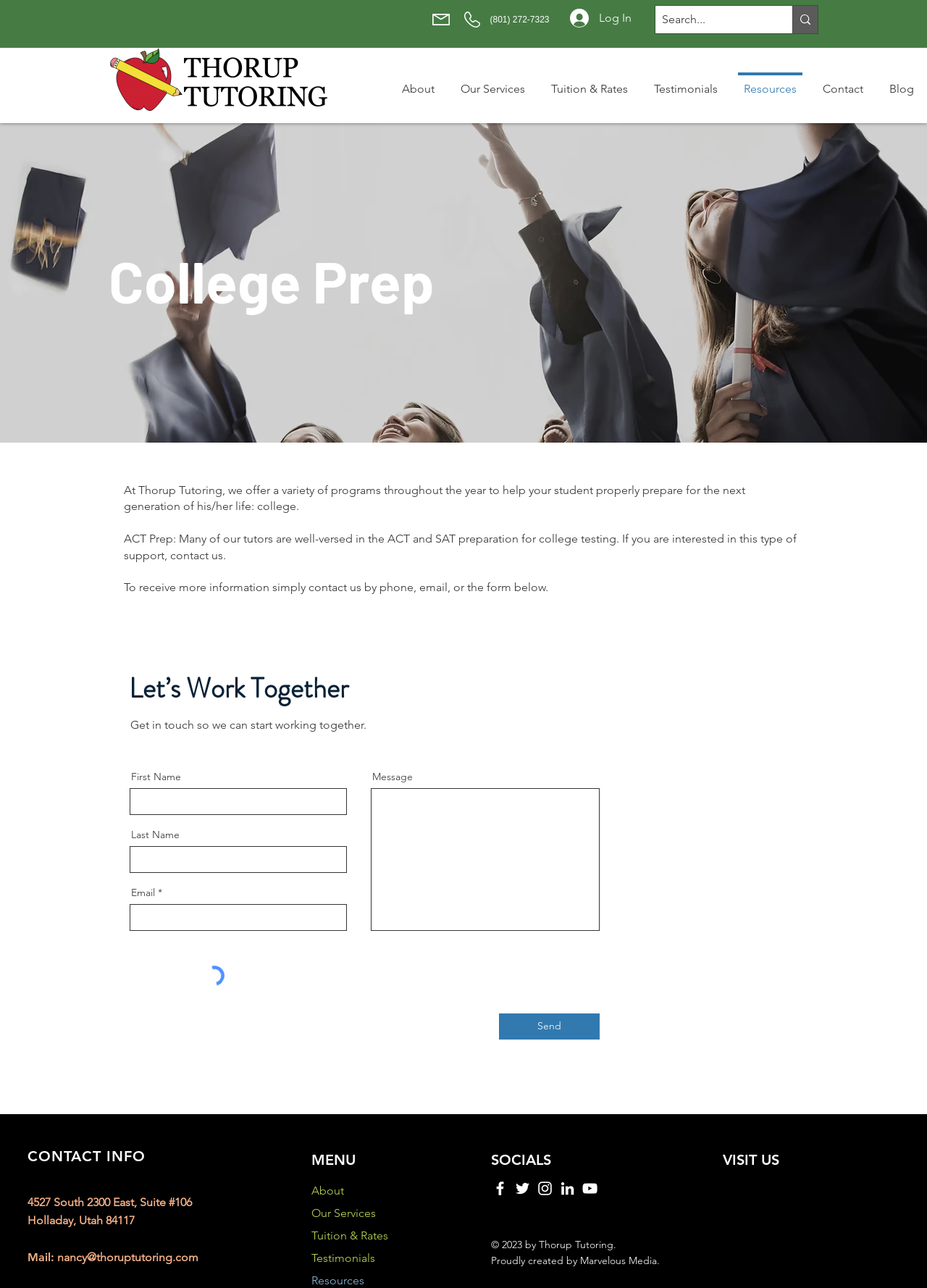Provide your answer to the question using just one word or phrase: What is the main service offered by Thorup Tutoring?

College Prep